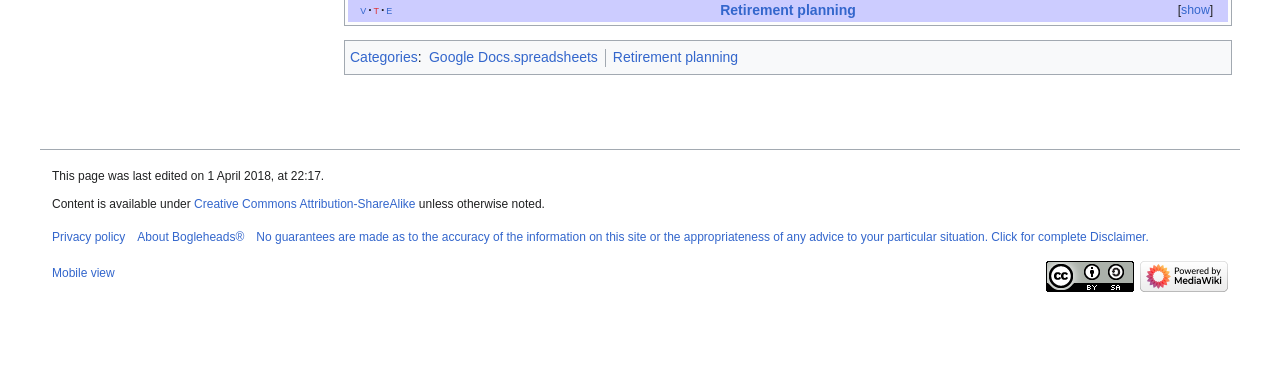From the details in the image, provide a thorough response to the question: What is the last edited date of this page?

I found the answer by looking at the static text element that says 'This page was last edited on 1 April 2018, at 22:17.'